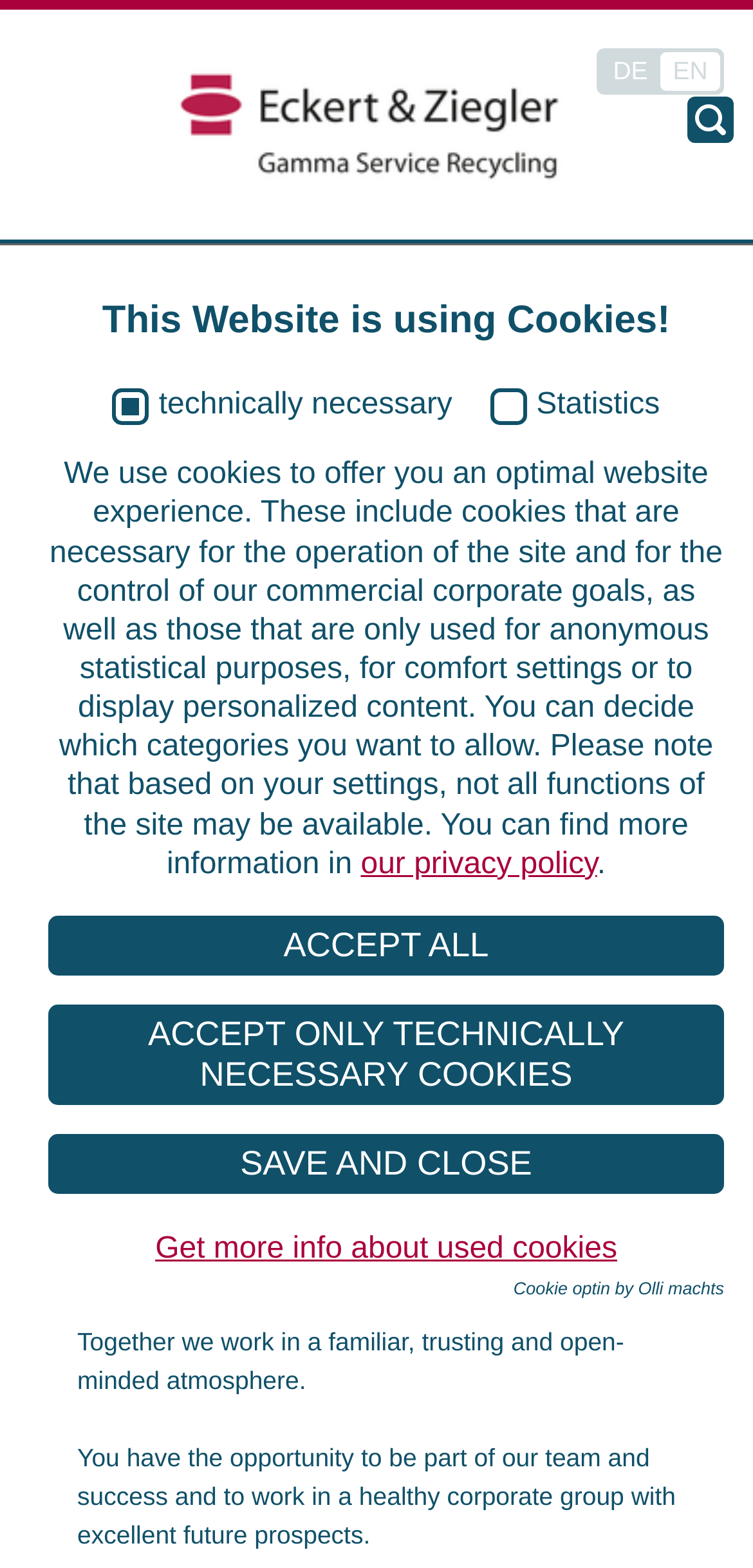Identify the bounding box coordinates of the region I need to click to complete this instruction: "Switch to English".

[0.877, 0.033, 0.956, 0.058]